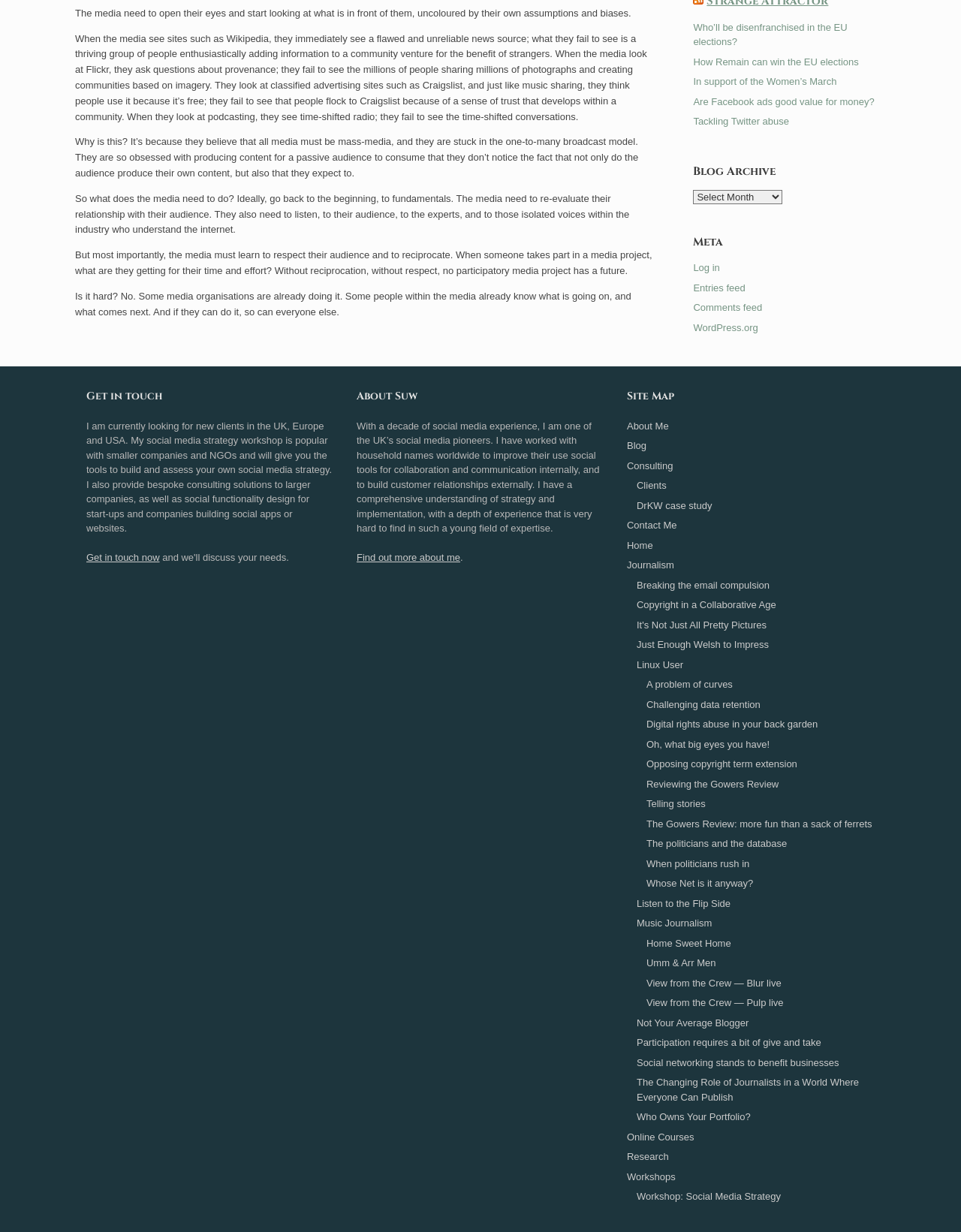Identify the bounding box coordinates for the element you need to click to achieve the following task: "Click on the 'Care & Advice' link". The coordinates must be four float values ranging from 0 to 1, formatted as [left, top, right, bottom].

None